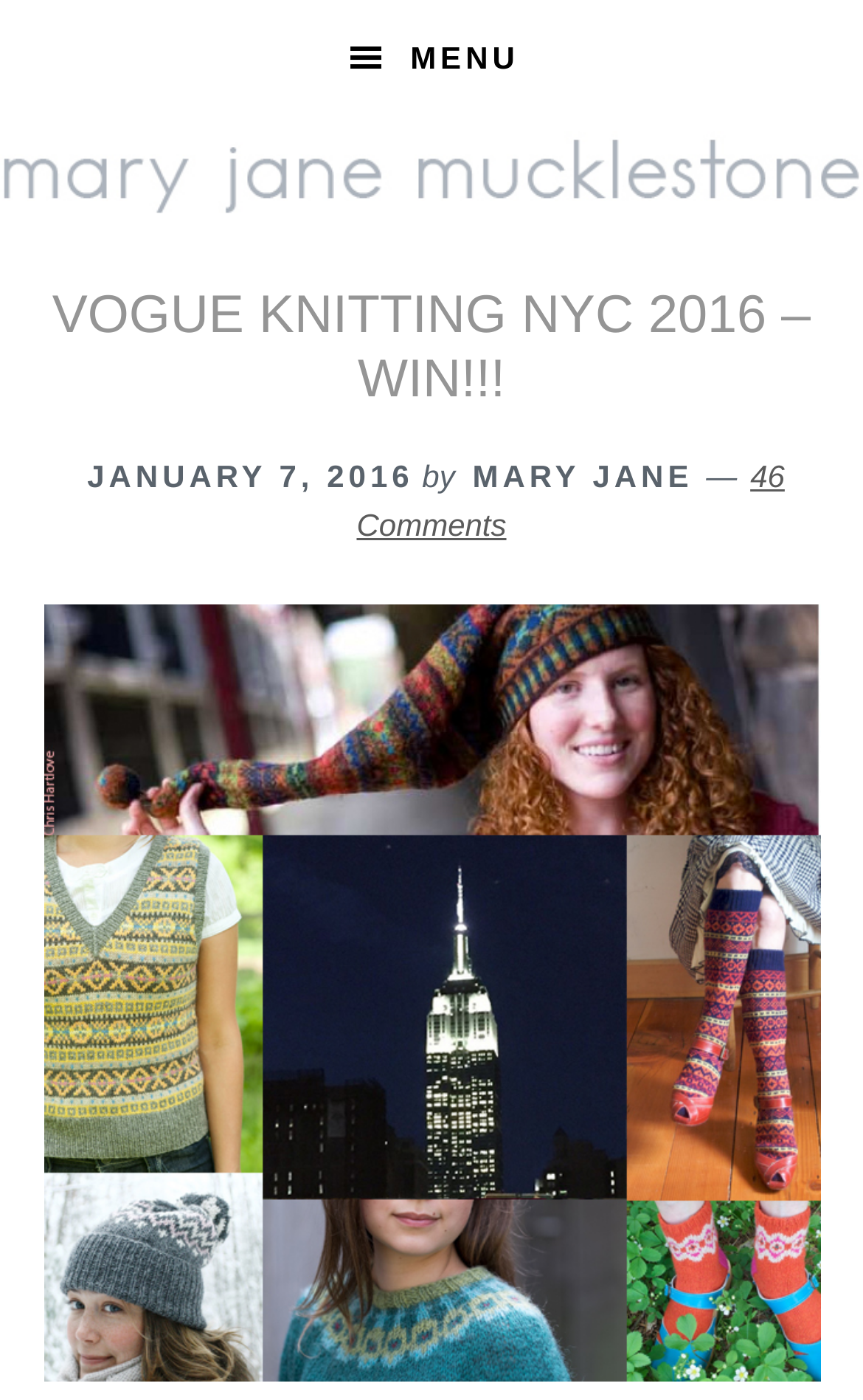Answer the question below using just one word or a short phrase: 
What is the type of the image in the article?

VKNY